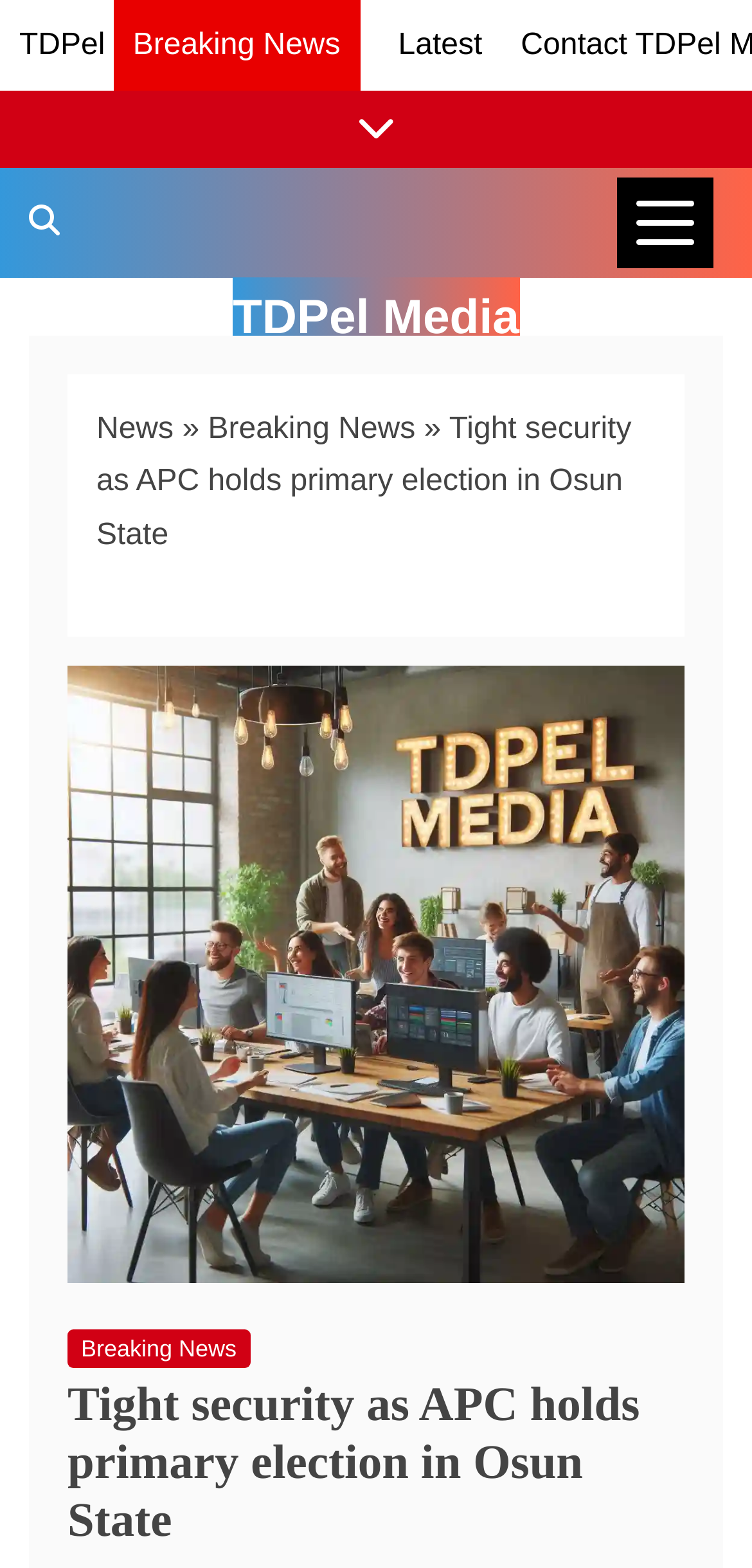Determine the bounding box coordinates of the clickable region to carry out the instruction: "Click on the TDPel link".

[0.026, 0.018, 0.14, 0.039]